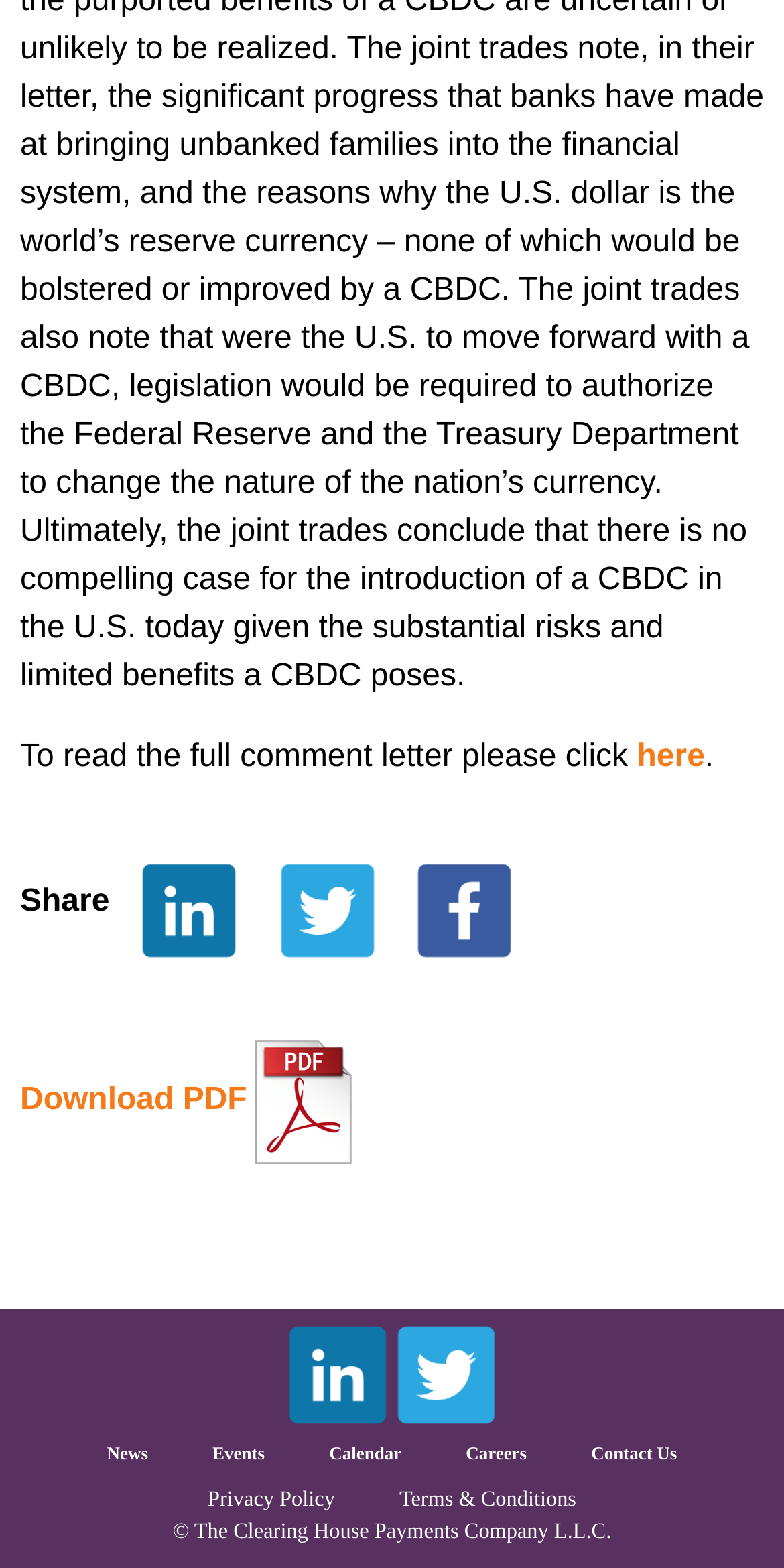Identify the bounding box coordinates for the element you need to click to achieve the following task: "Click to read the full comment letter". The coordinates must be four float values ranging from 0 to 1, formatted as [left, top, right, bottom].

[0.026, 0.472, 0.812, 0.494]